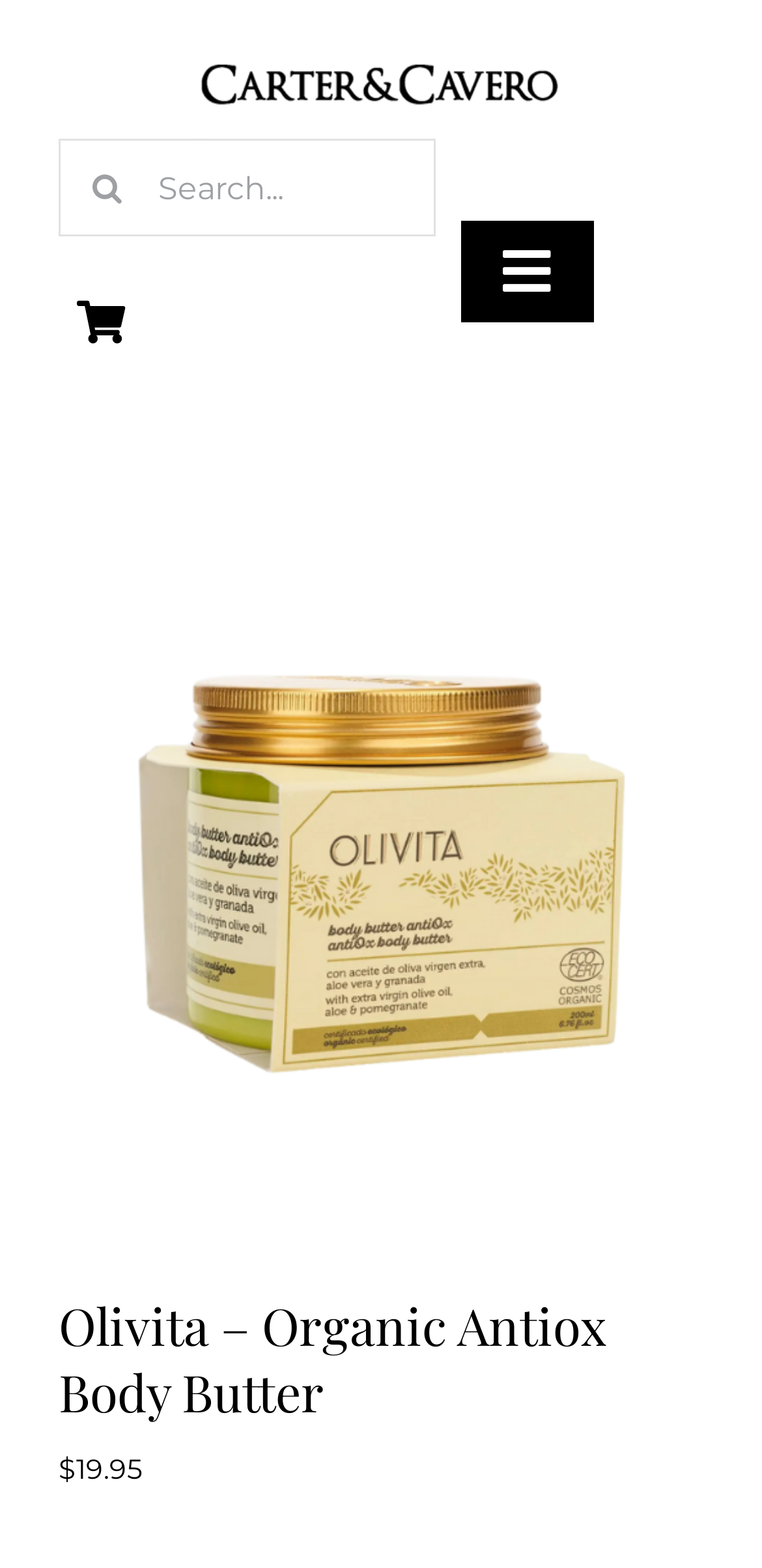What is the brand name of the website?
Please respond to the question with a detailed and well-explained answer.

I determined the brand name by looking at the logo link at the top left corner of the webpage, which is labeled as 'logo_carter_and_cavero_new21bc'. This suggests that the brand name is Carter and Cavero.